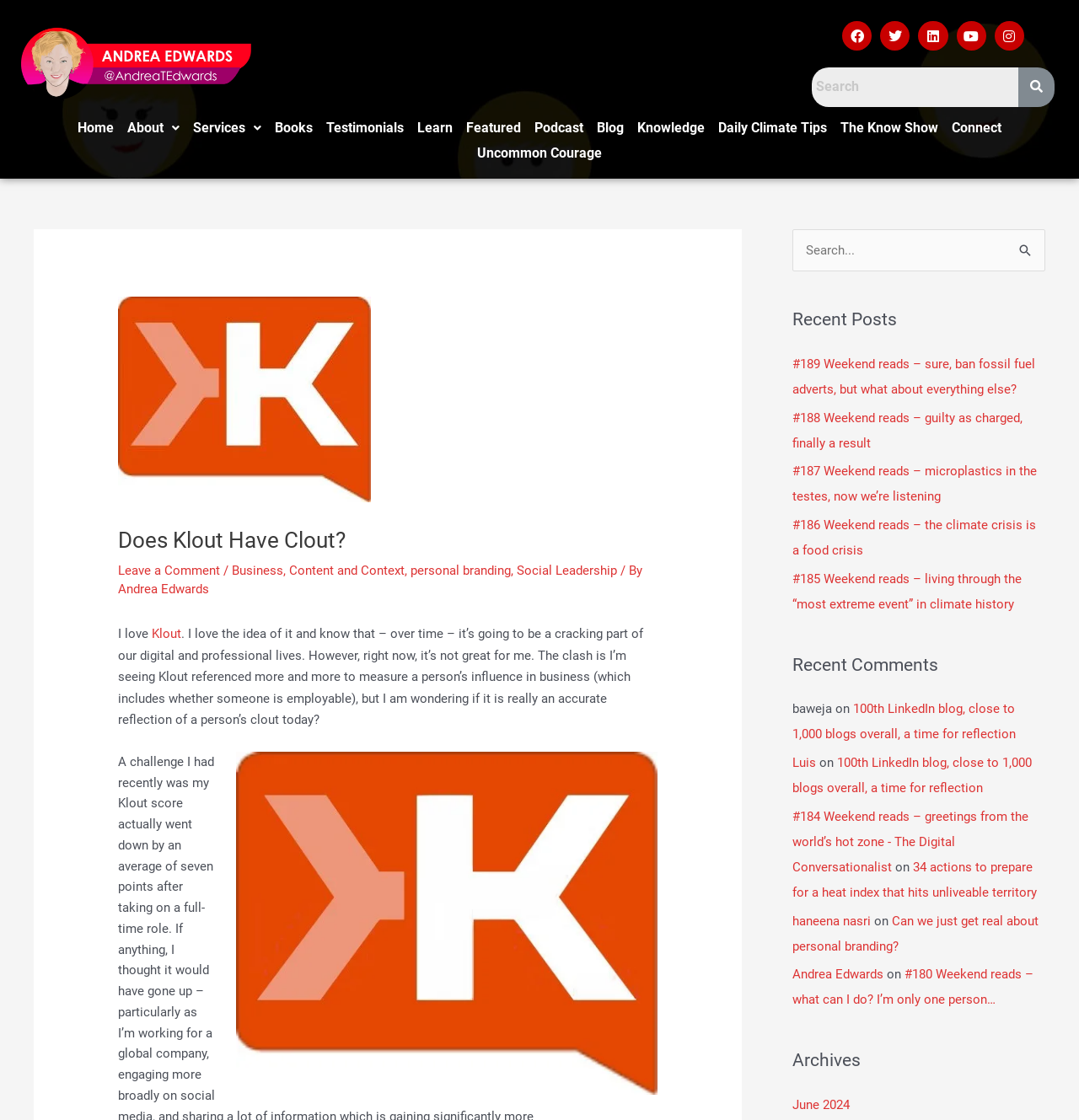Answer with a single word or phrase: 
What social media platforms are linked to from the top of the webpage?

Facebook, Twitter, Linkedin, Youtube, Instagram